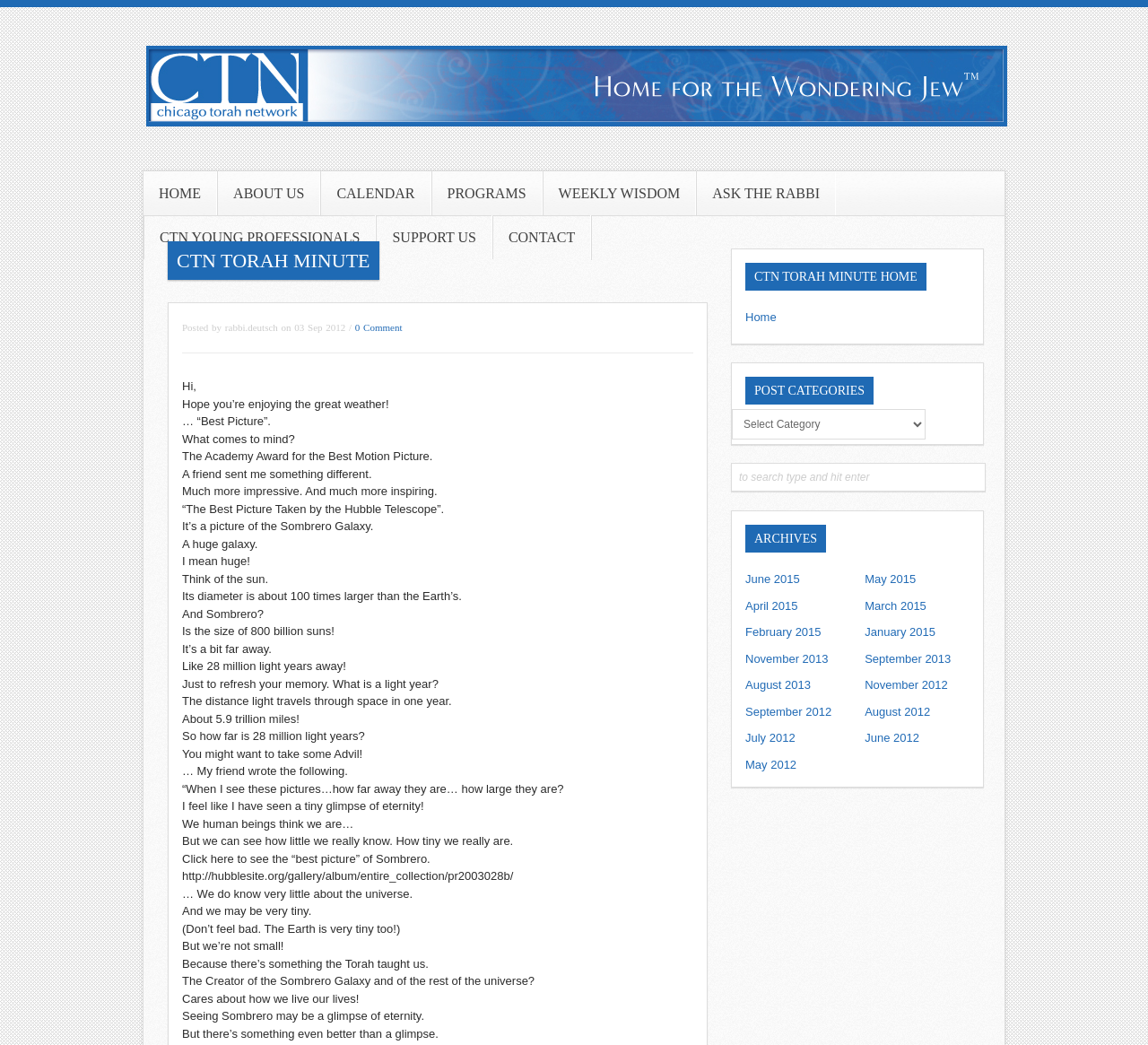How many links are there in the top navigation bar?
Provide a detailed and well-explained answer to the question.

I counted the links in the top navigation bar, which are 'HOME', 'ABOUT US', 'CALENDAR', 'PROGRAMS', 'WEEKLY WISDOM', 'ASK THE RABBI', 'CTN YOUNG PROFESSIONALS', and 'SUPPORT US', and found that there are 8 links in total.